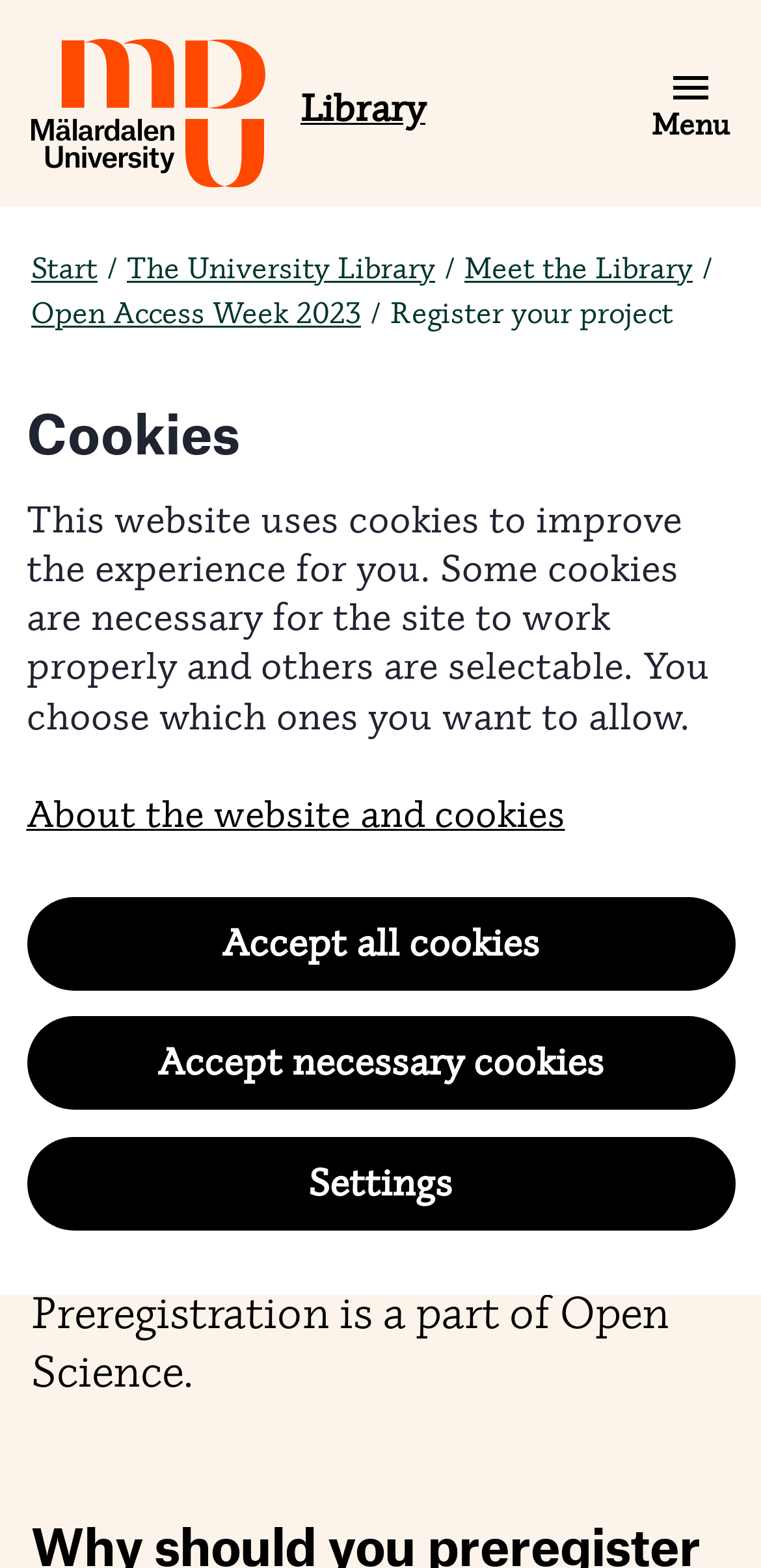What is the purpose of preregistering research?
Answer the question with a single word or phrase by looking at the picture.

To provide details about research plan